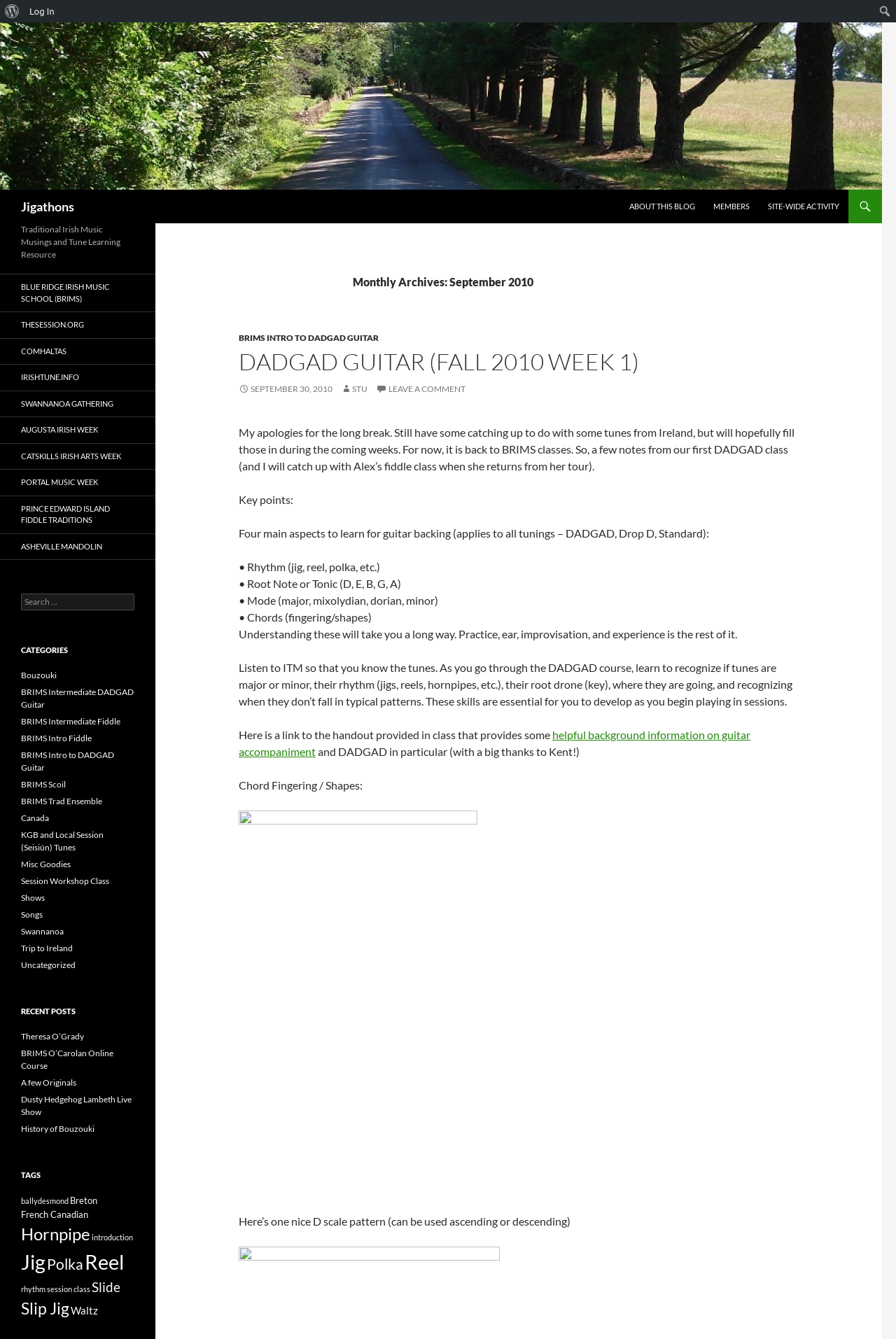What is the purpose of the search box?
Based on the screenshot, provide your answer in one word or phrase.

To search the blog